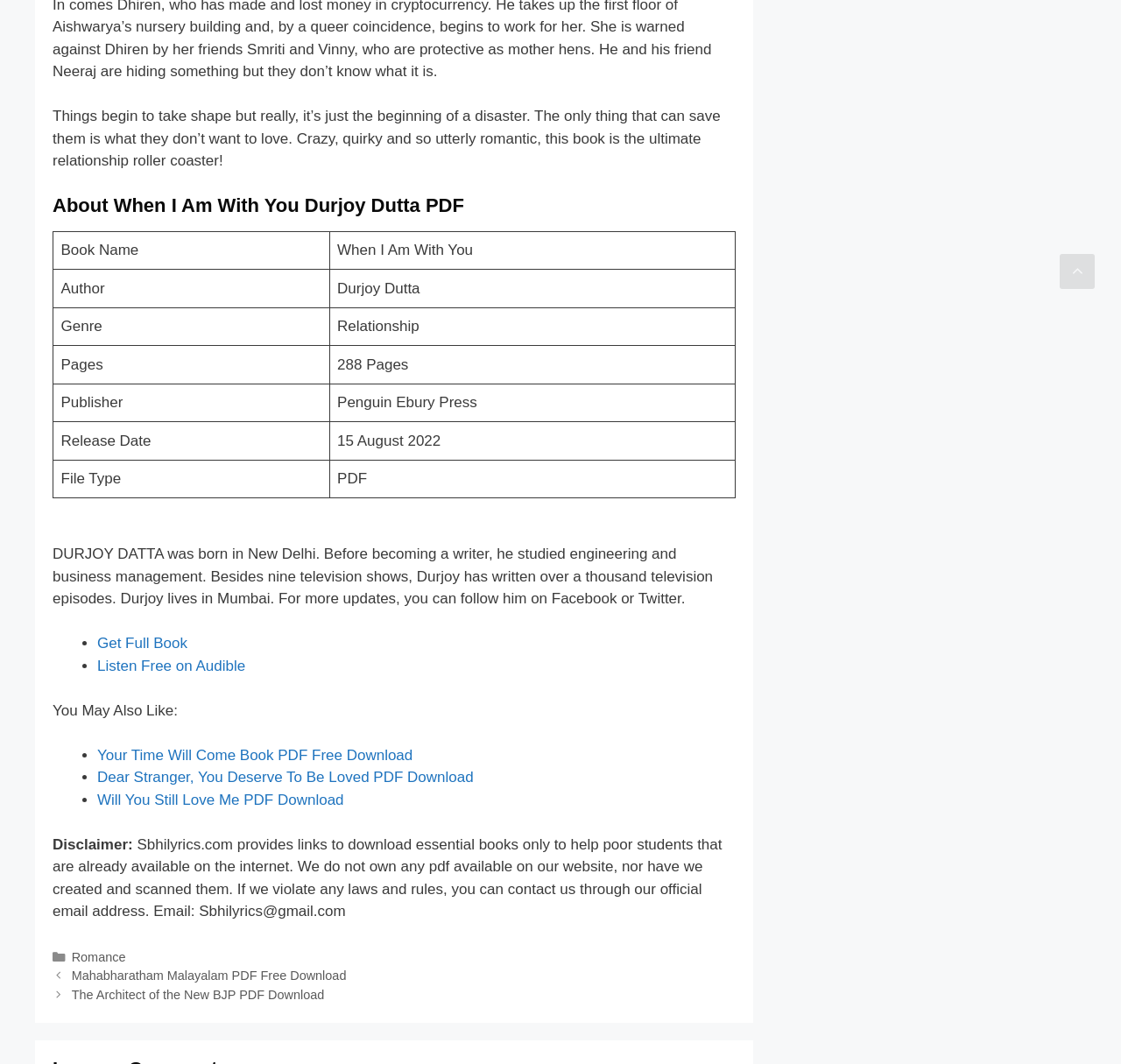What is the release date of the book?
By examining the image, provide a one-word or phrase answer.

15 August 2022